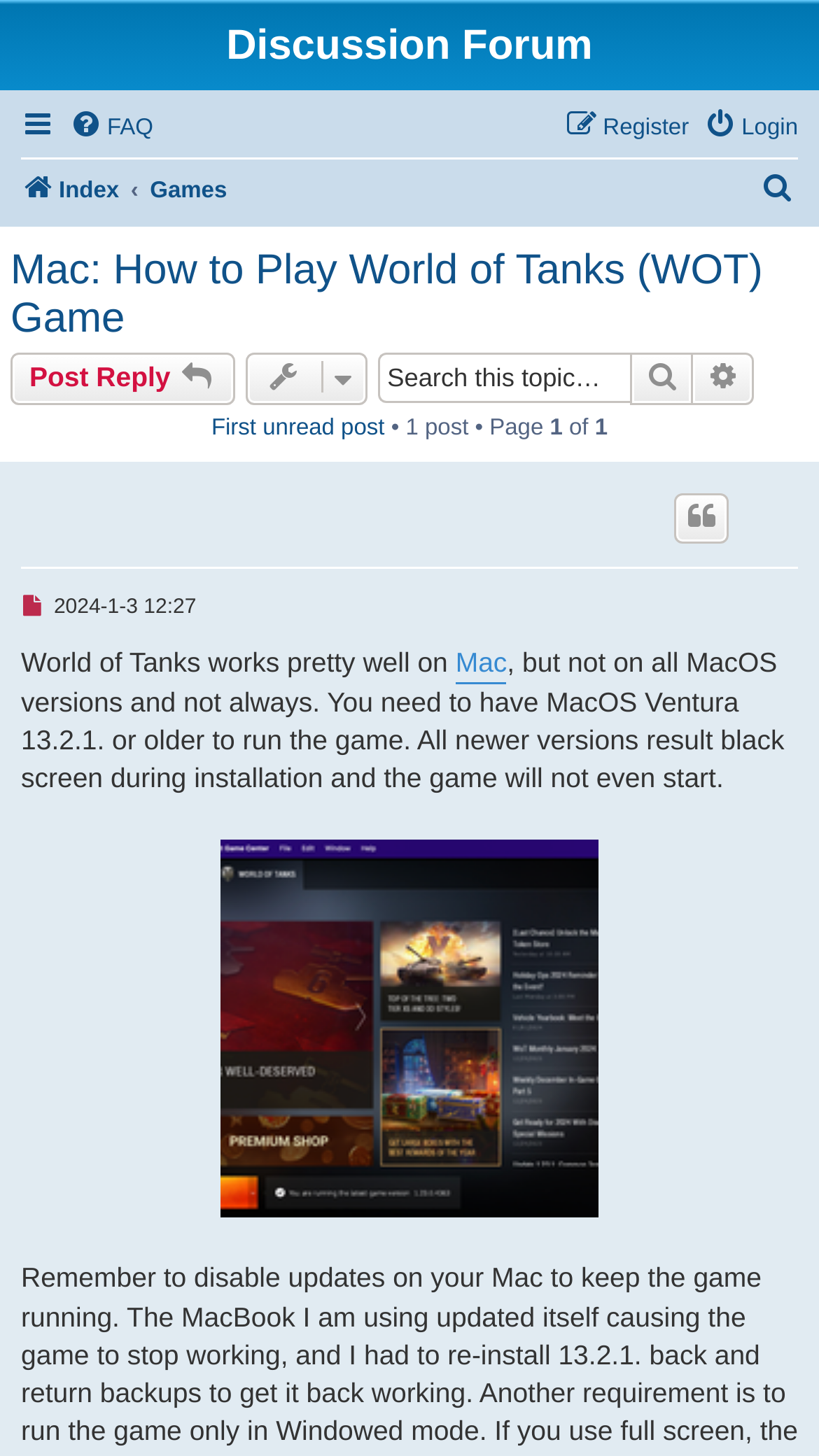Generate a comprehensive description of the webpage content.

The webpage is a discussion forum focused on playing World of Tanks on Mac. At the top, there is a heading that reads "Discussion Forum" and a horizontal menubar with links to "FAQ", "Login", and "Register". Below this, there is another horizontal menubar with links to "Index", "Games", and "Search".

The main content of the page is a topic discussion about playing World of Tanks on Mac. The topic title is "Mac: How to Play World of Tanks (WOT) Game" and is displayed prominently at the top of the content area. Below the topic title, there are links to "Post Reply" and "Topic tools", as well as a search bar with a search box and a button to search the topic.

The main discussion content is a single post that describes the compatibility of World of Tanks with Mac, stating that it works well on Mac, but not on all MacOS versions and not always. The post specifies that MacOS Ventura 13.2.1 or older is required to run the game. The post also includes an image related to playing World of Tanks on Mac.

There are also links to navigate the topic, including "First unread post" and "Quote", as well as a description list that displays the number of posts and the page number. The page also displays the date and time of the post, which is January 3, 2024, at 12:27.